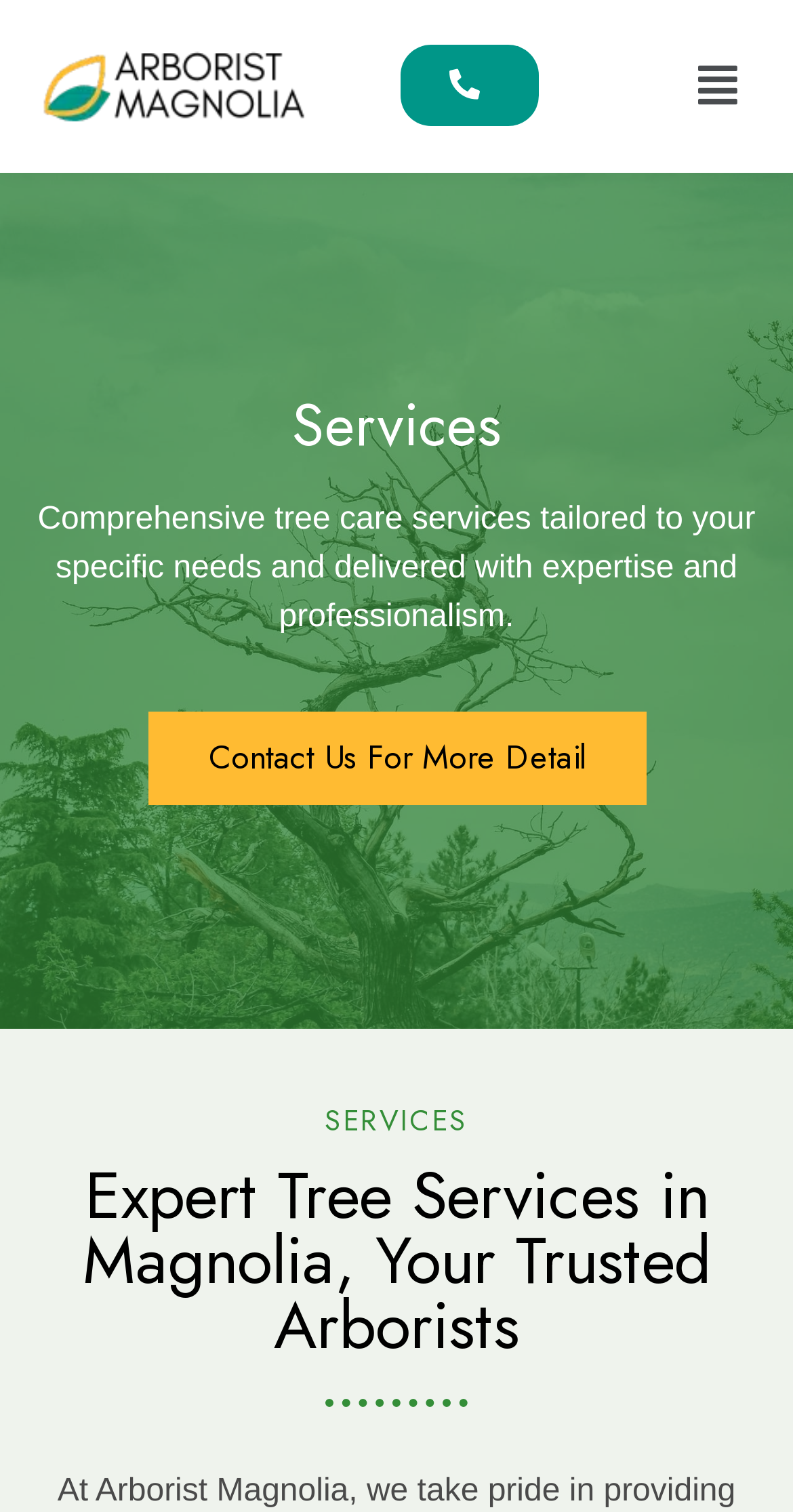What is the purpose of the 'Contact Us For More Detail' link?
Please provide a detailed and thorough answer to the question.

The link 'Contact Us For More Detail' is placed below the description of comprehensive tree care services, which suggests that its purpose is to allow users to get more information or details about the services offered.